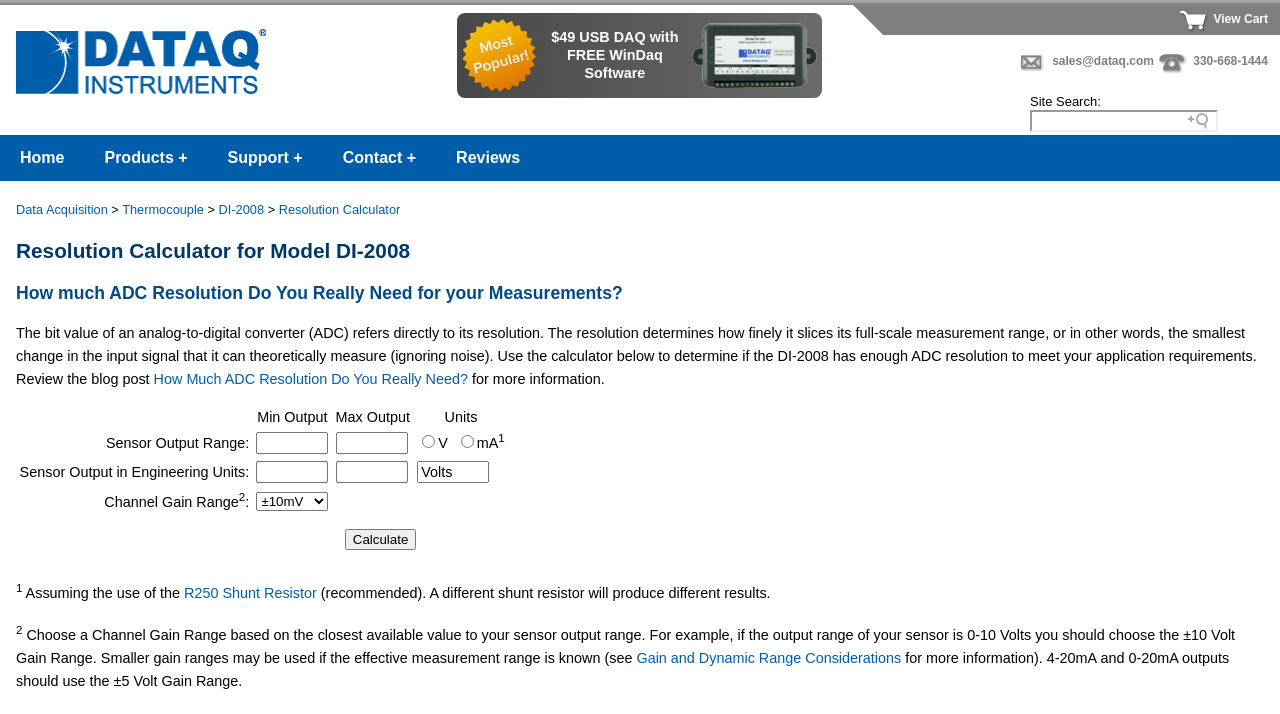Please indicate the bounding box coordinates for the clickable area to complete the following task: "Read more about ADC resolution". The coordinates should be specified as four float numbers between 0 and 1, i.e., [left, top, right, bottom].

[0.12, 0.52, 0.366, 0.542]